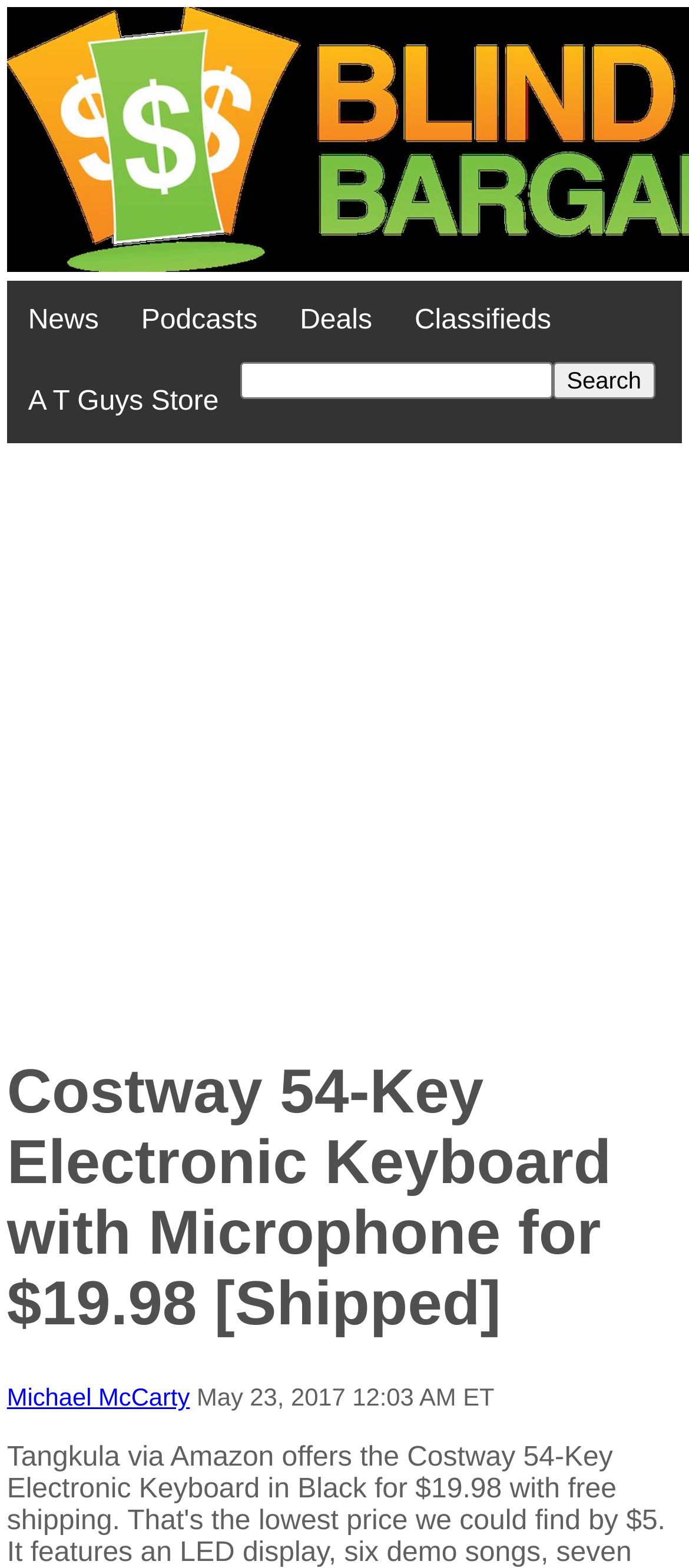Offer an in-depth caption of the entire webpage.

The webpage appears to be a product page for the Costway 54-Key Electronic Keyboard with Microphone. At the top, there are four links: "News", "Podcasts", "Deals", and "Classifieds", positioned horizontally next to each other. Below these links, there is a search bar with a text box labeled "Search for" and a "Search" button to its right.

Below the search bar, there is a large advertisement that spans the entire width of the page. Underneath the advertisement, the main content of the page begins. The page title, "Costway 54-Key Electronic Keyboard with Microphone for $19.98 [Shipped]", is displayed prominently in a large heading.

Below the page title, there is a link to the author, "Michael McCarty", and a timestamp indicating that the post was made on "May 23, 2017 12:03 AM ET". The product description or details are not explicitly mentioned, but it is likely that they are present below the timestamp, given the context of the page.